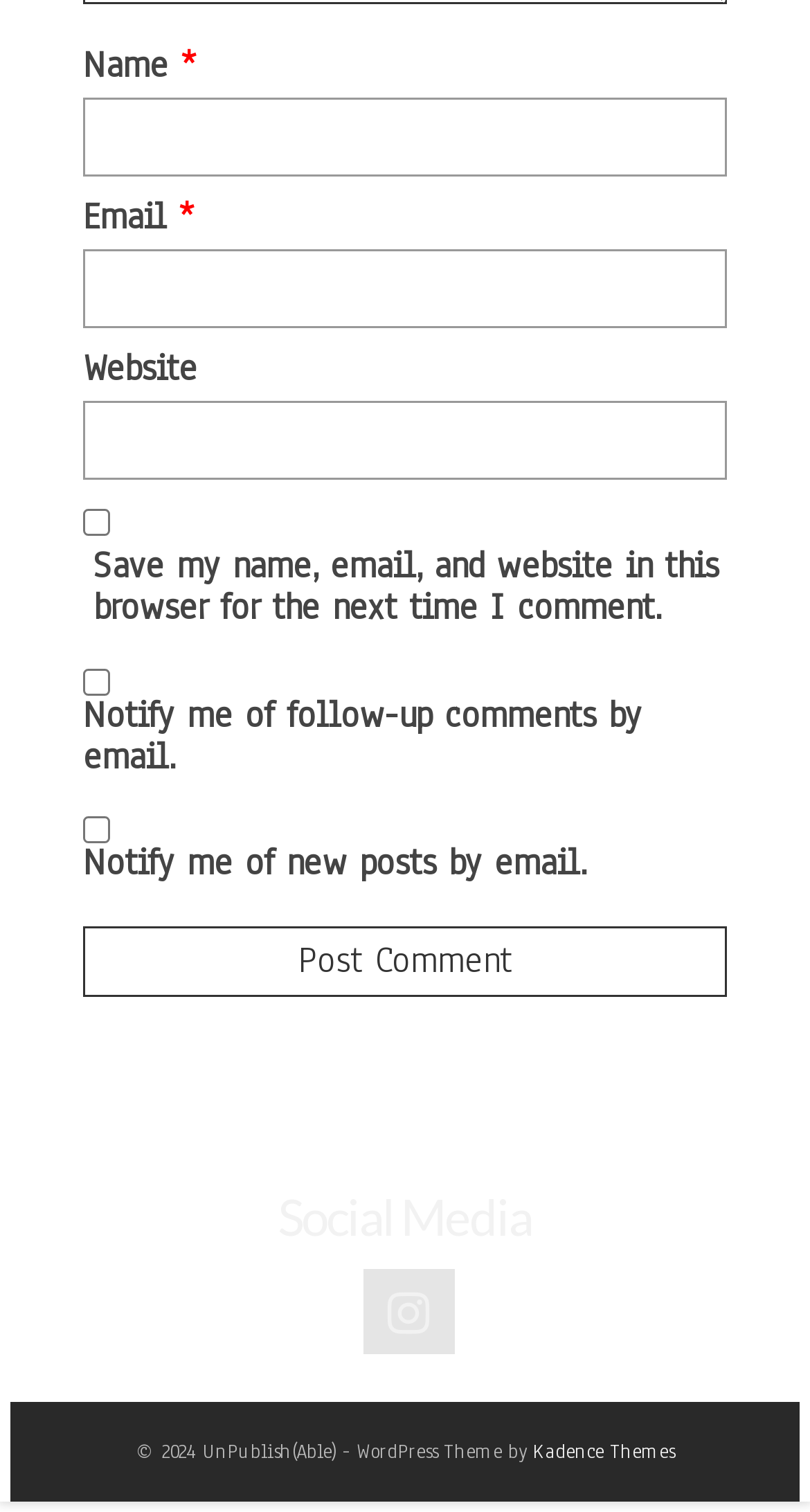What is the theme of the website?
Provide a detailed and well-explained answer to the question.

The footer of the webpage contains the text 'WordPress Theme by Kadence Themes', indicating that the website is built using WordPress and has a theme designed by Kadence Themes.